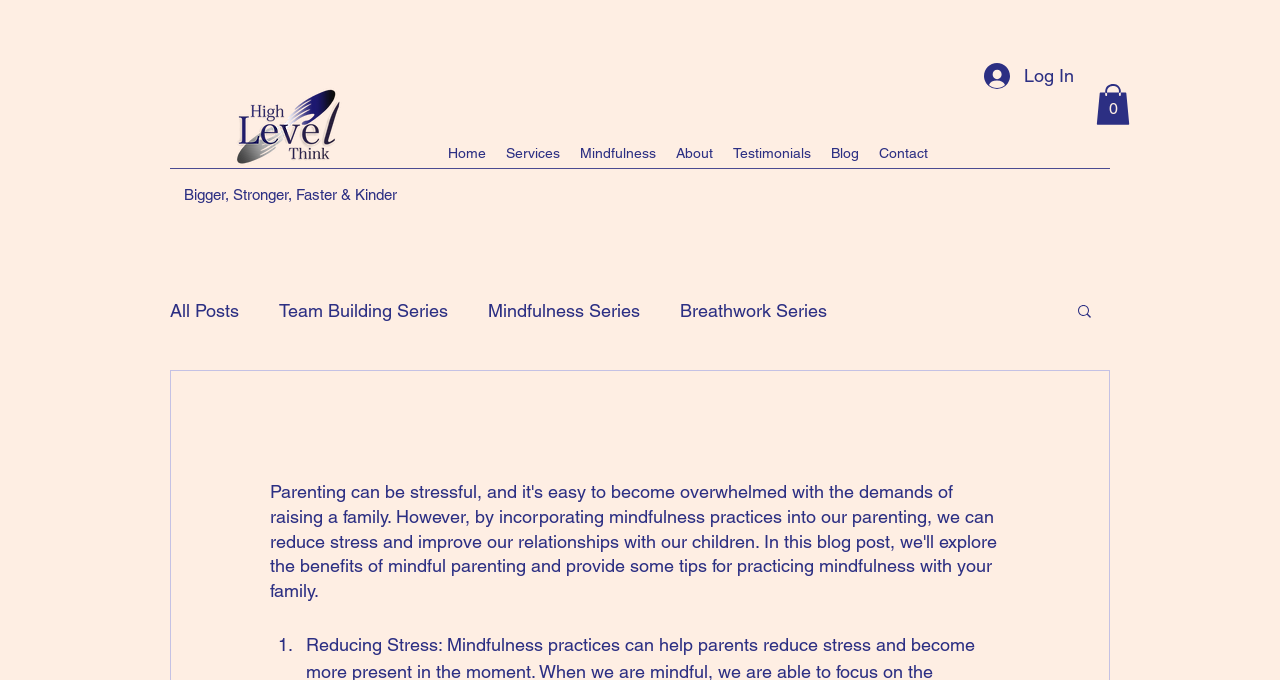Based on the element description: "Breathwork Series", identify the UI element and provide its bounding box coordinates. Use four float numbers between 0 and 1, [left, top, right, bottom].

[0.531, 0.44, 0.646, 0.471]